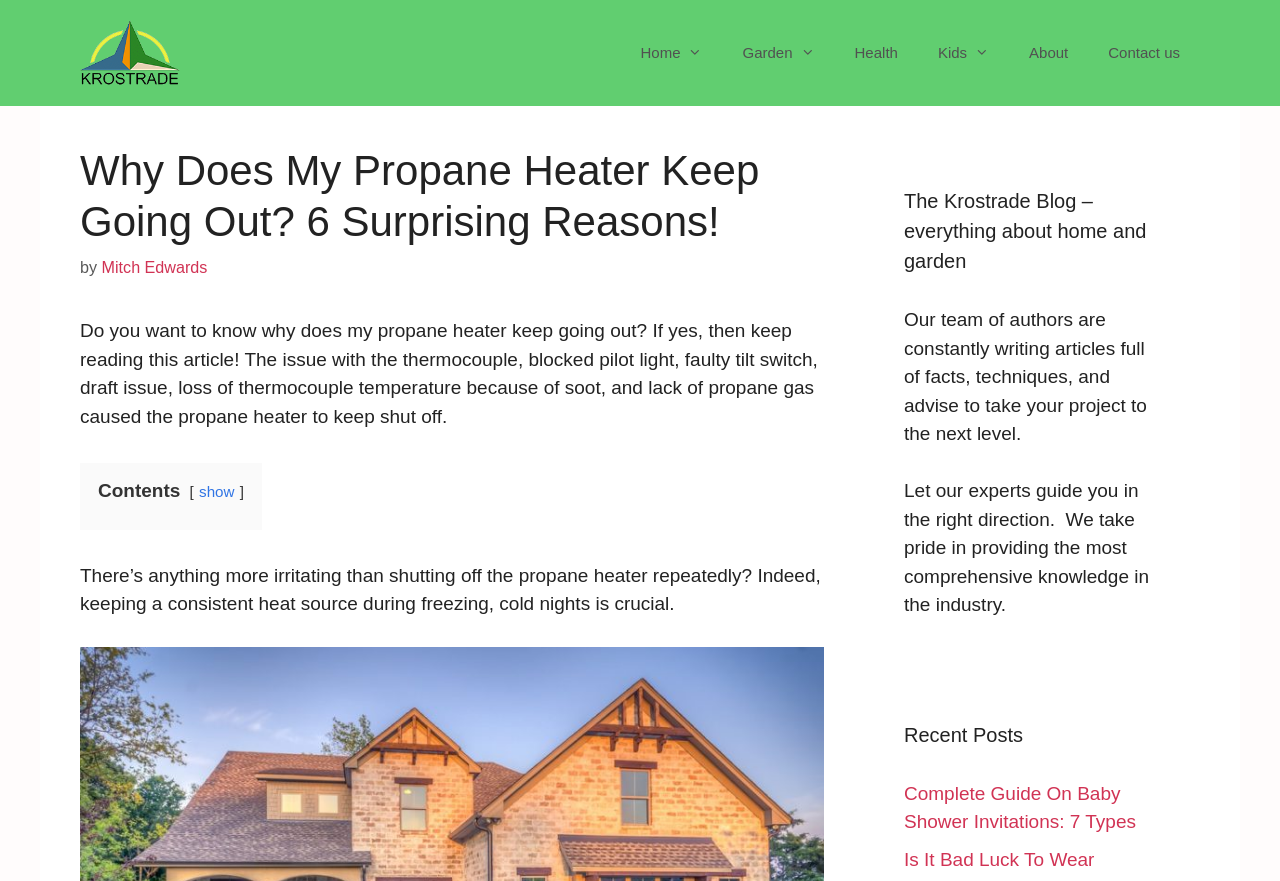Show the bounding box coordinates of the region that should be clicked to follow the instruction: "Show the contents."

[0.156, 0.549, 0.183, 0.568]